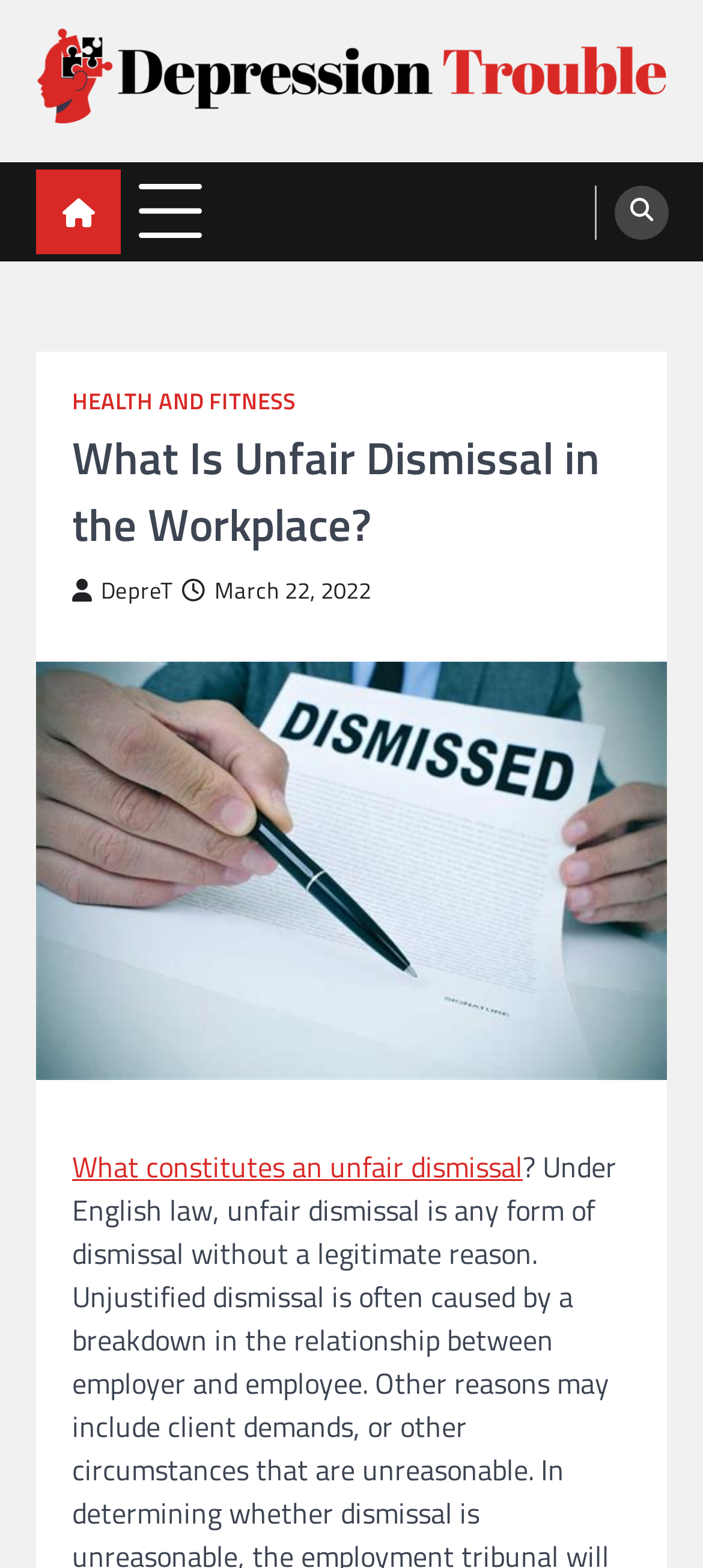What is the subheading of the article?
Observe the image and answer the question with a one-word or short phrase response.

Depression, Memory Loss, and Concentration Care